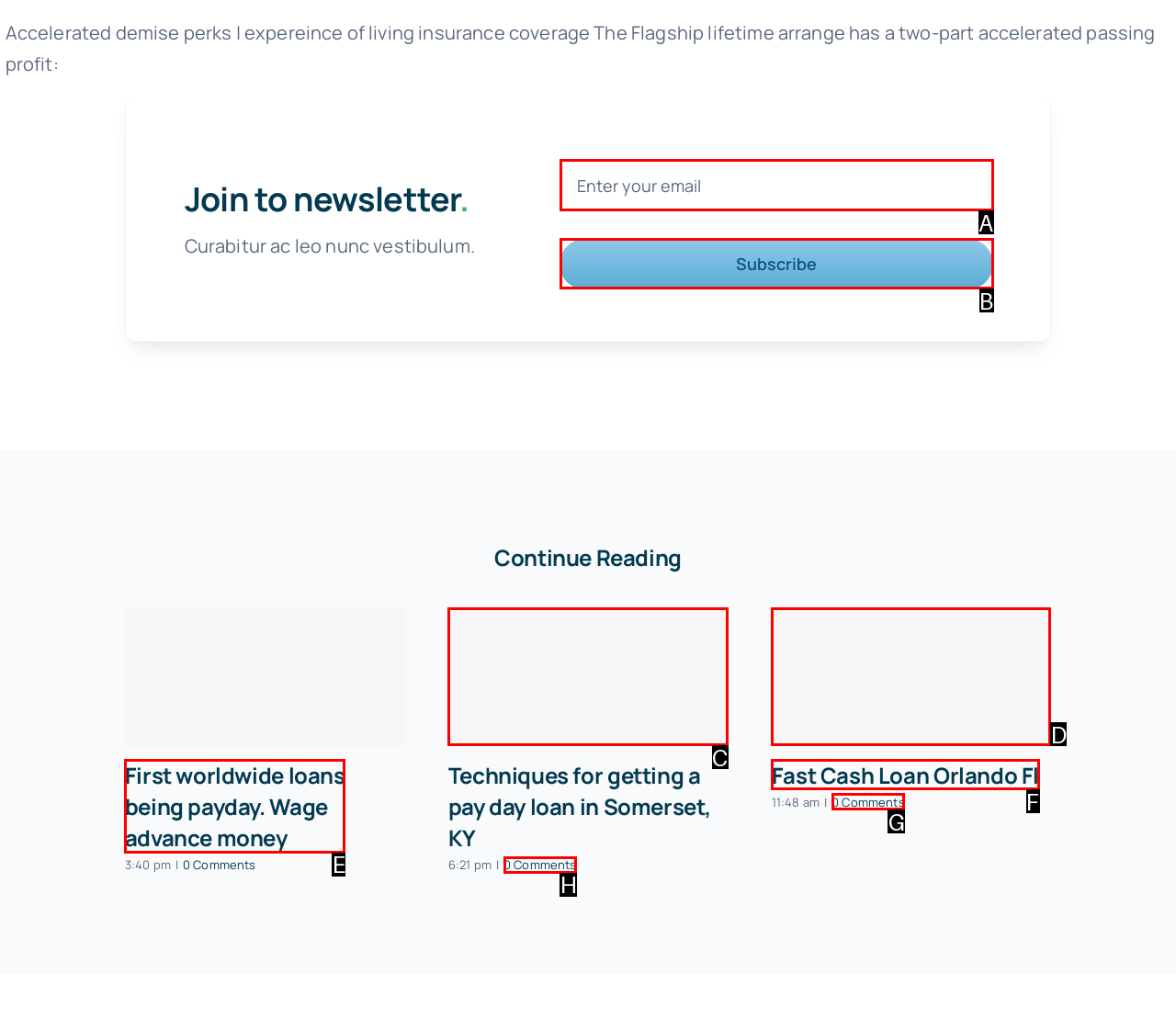Tell me which UI element to click to fulfill the given task: View the report. Respond with the letter of the correct option directly.

None